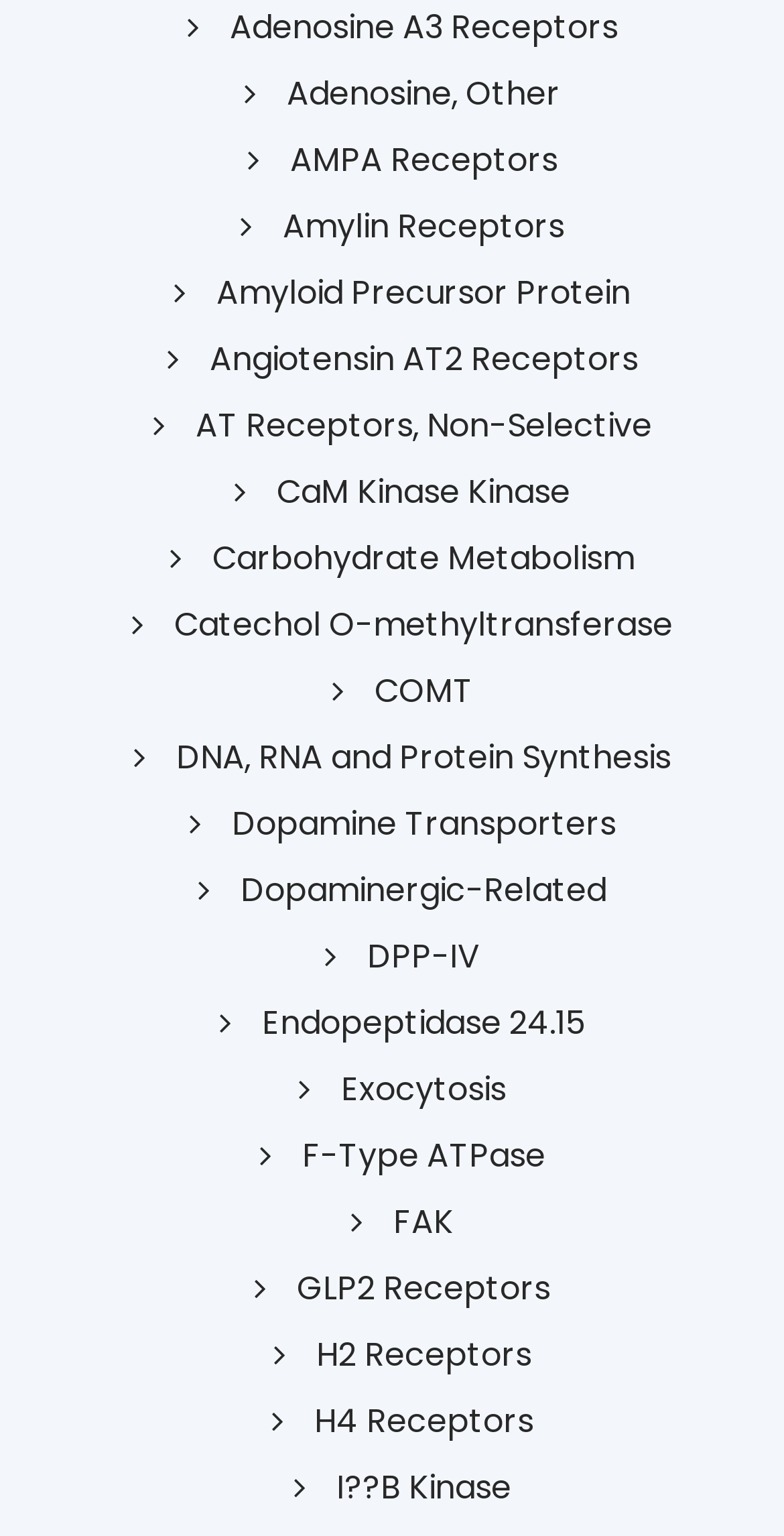Provide the bounding box coordinates for the area that should be clicked to complete the instruction: "View Adenosine A3 Receptors".

[0.239, 0.002, 0.788, 0.032]